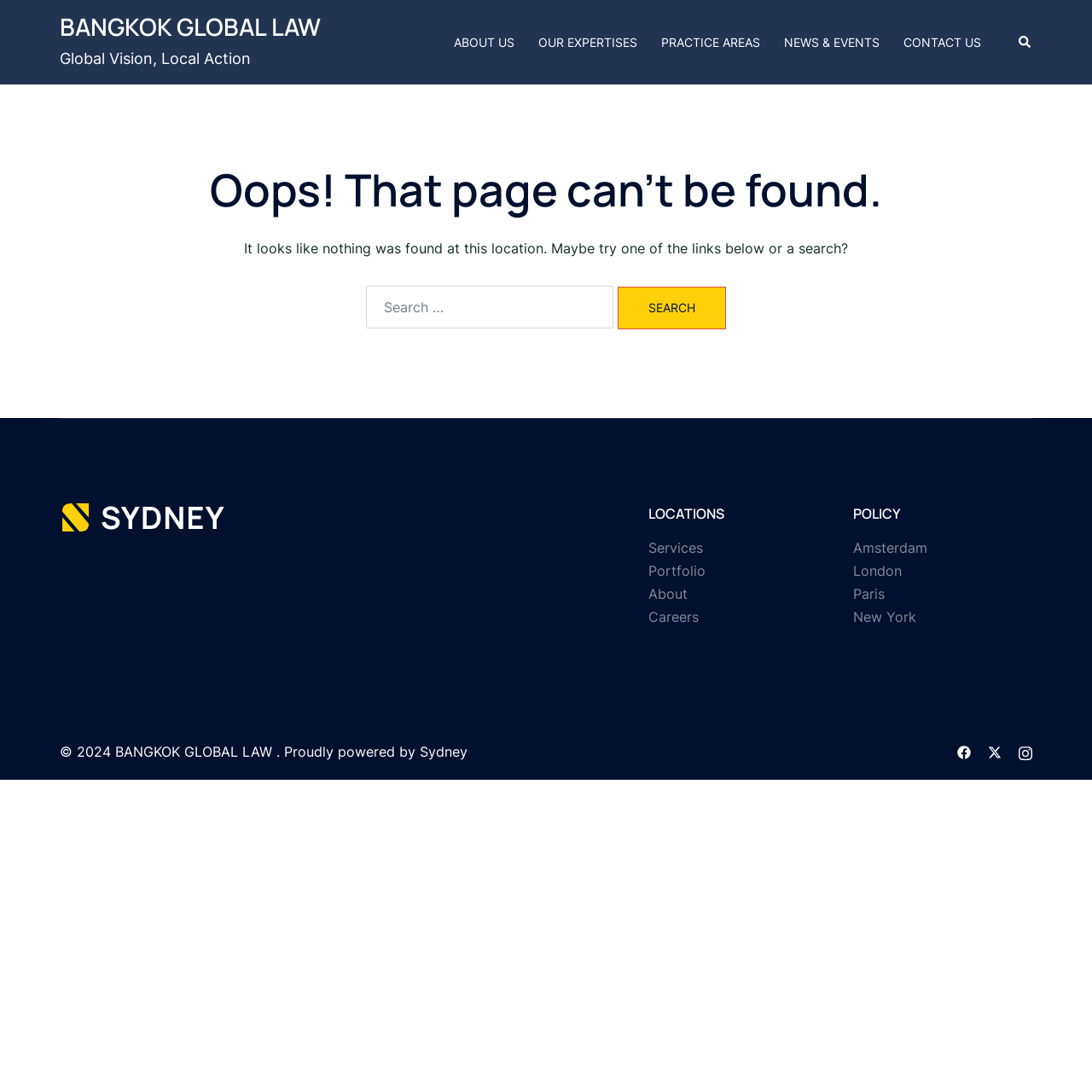What is the purpose of the search bar?
Using the image, answer in one word or phrase.

To search for content